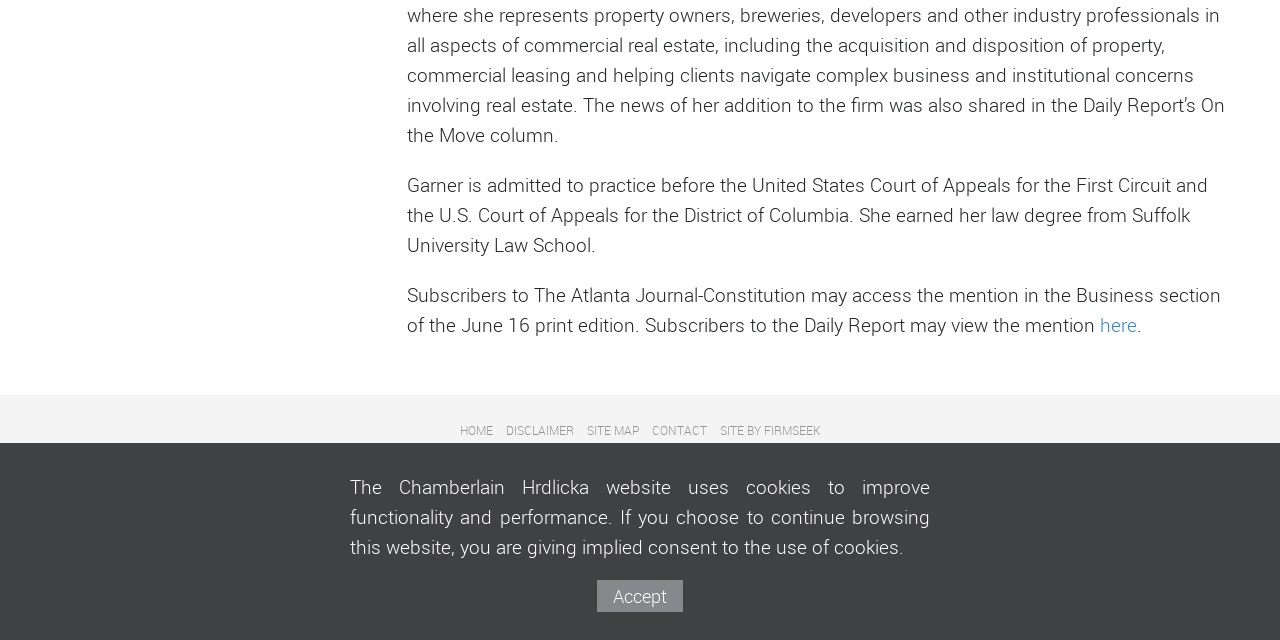Provide the bounding box coordinates, formatted as (top-left x, top-left y, bottom-right x, bottom-right y), with all values being floating point numbers between 0 and 1. Identify the bounding box of the UI element that matches the description: Site Map

[0.458, 0.653, 0.499, 0.691]